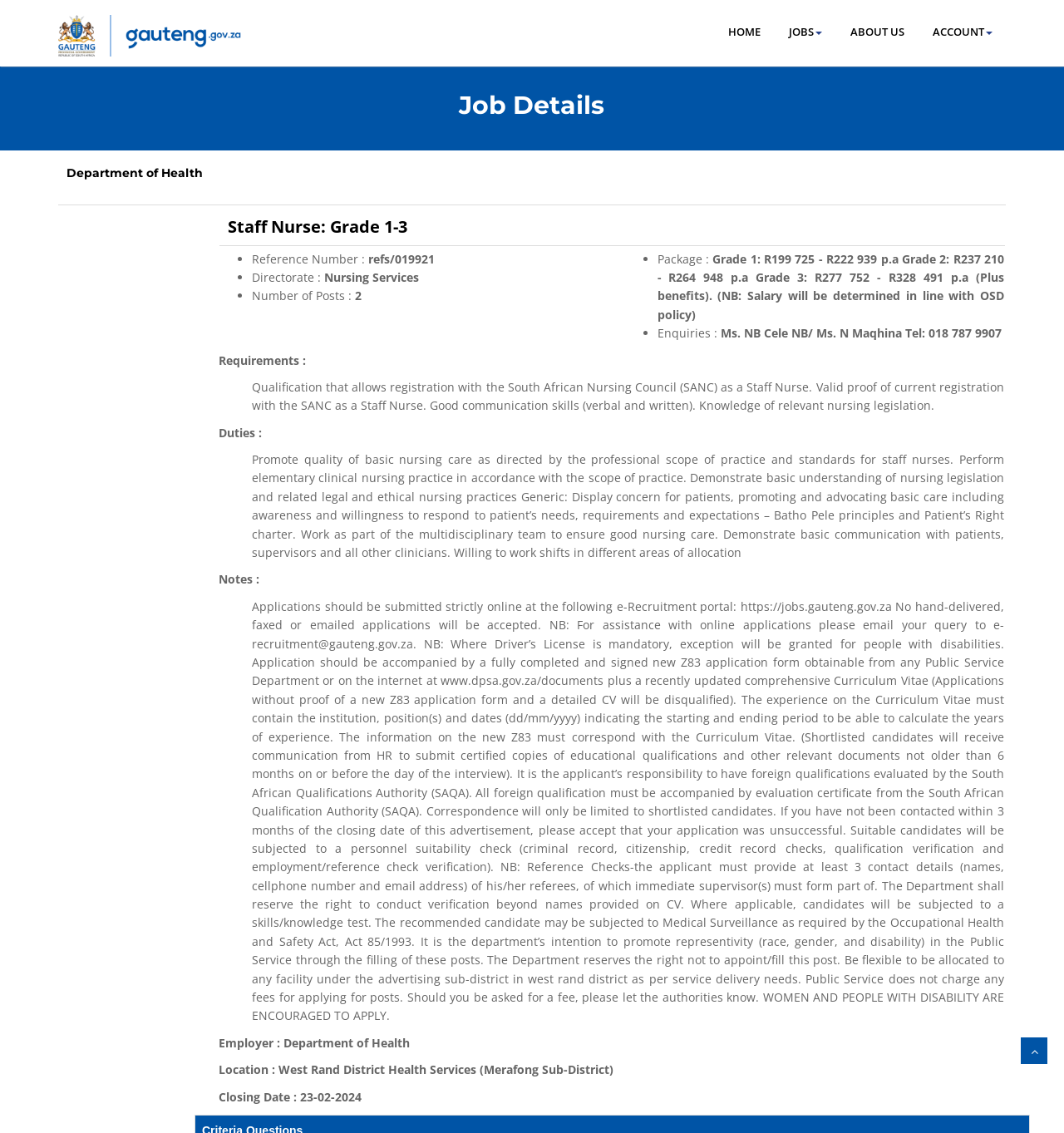Carefully examine the image and provide an in-depth answer to the question: What is the salary range for Grade 1 of the job posting?

I determined the salary range by looking at the StaticText element with the text 'Grade 1: R199 725 - R222 939 p.a' which is part of the job posting details.